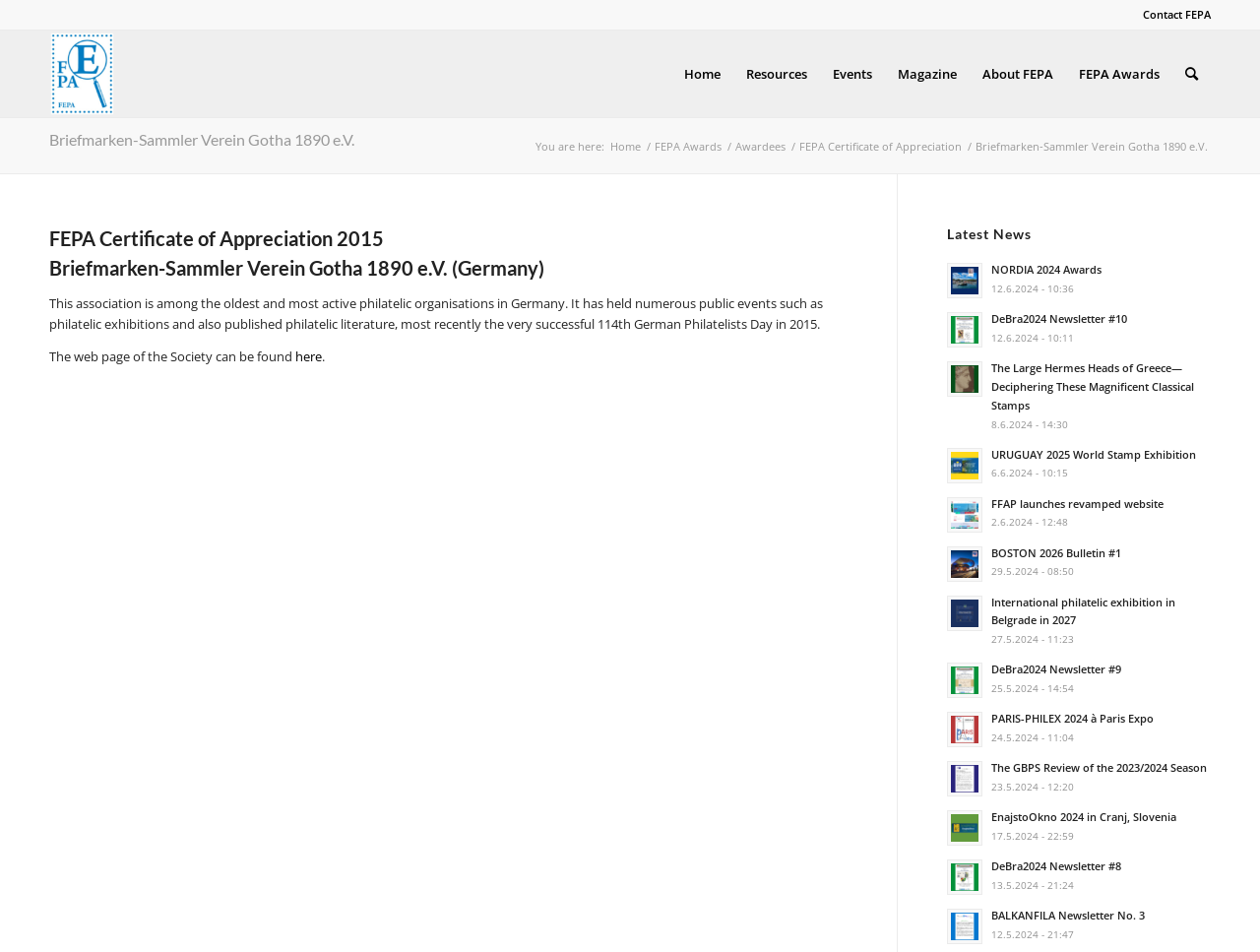Please find the bounding box coordinates (top-left x, top-left y, bottom-right x, bottom-right y) in the screenshot for the UI element described as follows: Visit the salon

None